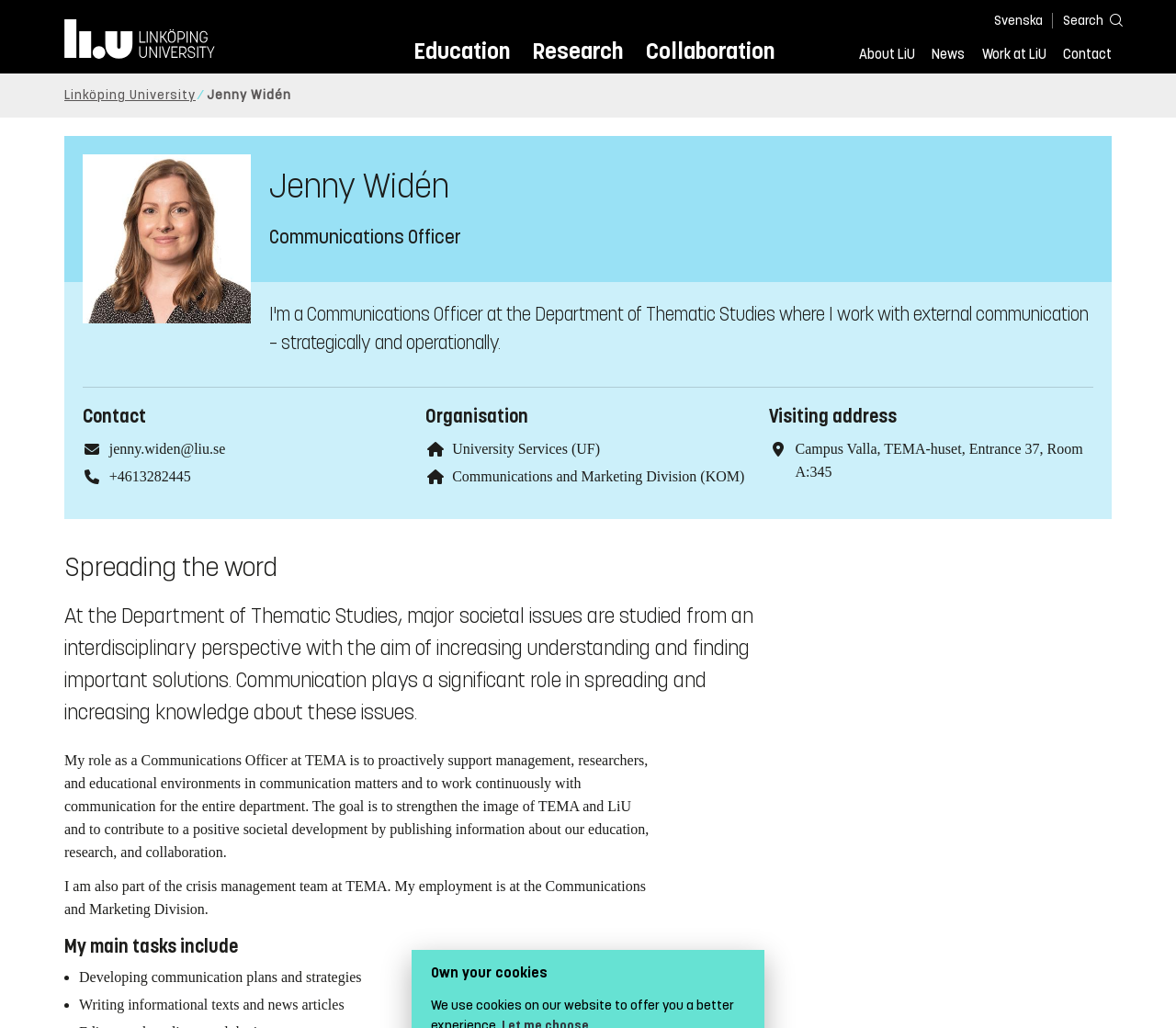What is one of Jenny Widén's main tasks?
Using the information from the image, give a concise answer in one word or a short phrase.

Developing communication plans and strategies